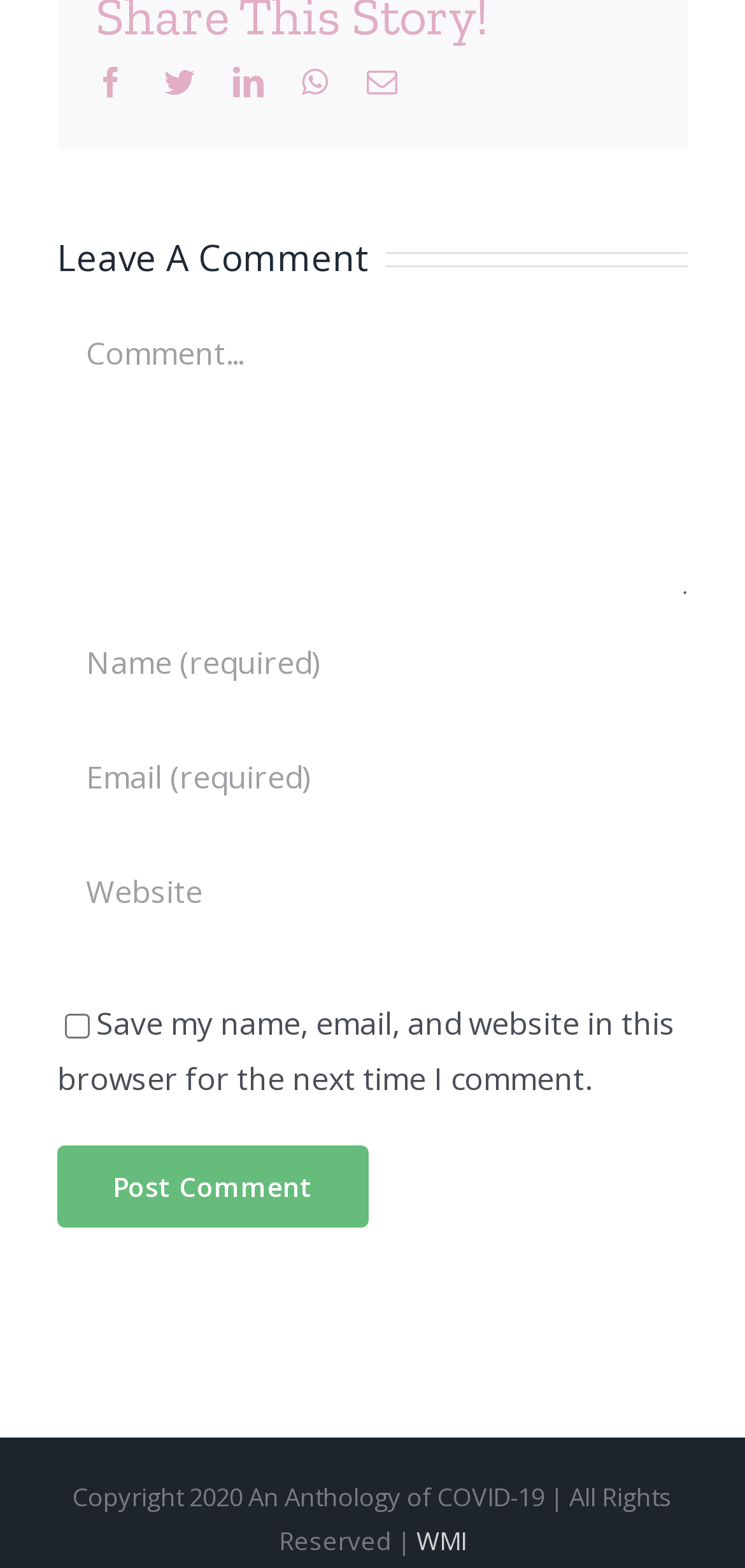Please find the bounding box coordinates of the element that needs to be clicked to perform the following instruction: "Check the save my name checkbox". The bounding box coordinates should be four float numbers between 0 and 1, represented as [left, top, right, bottom].

[0.087, 0.647, 0.121, 0.663]